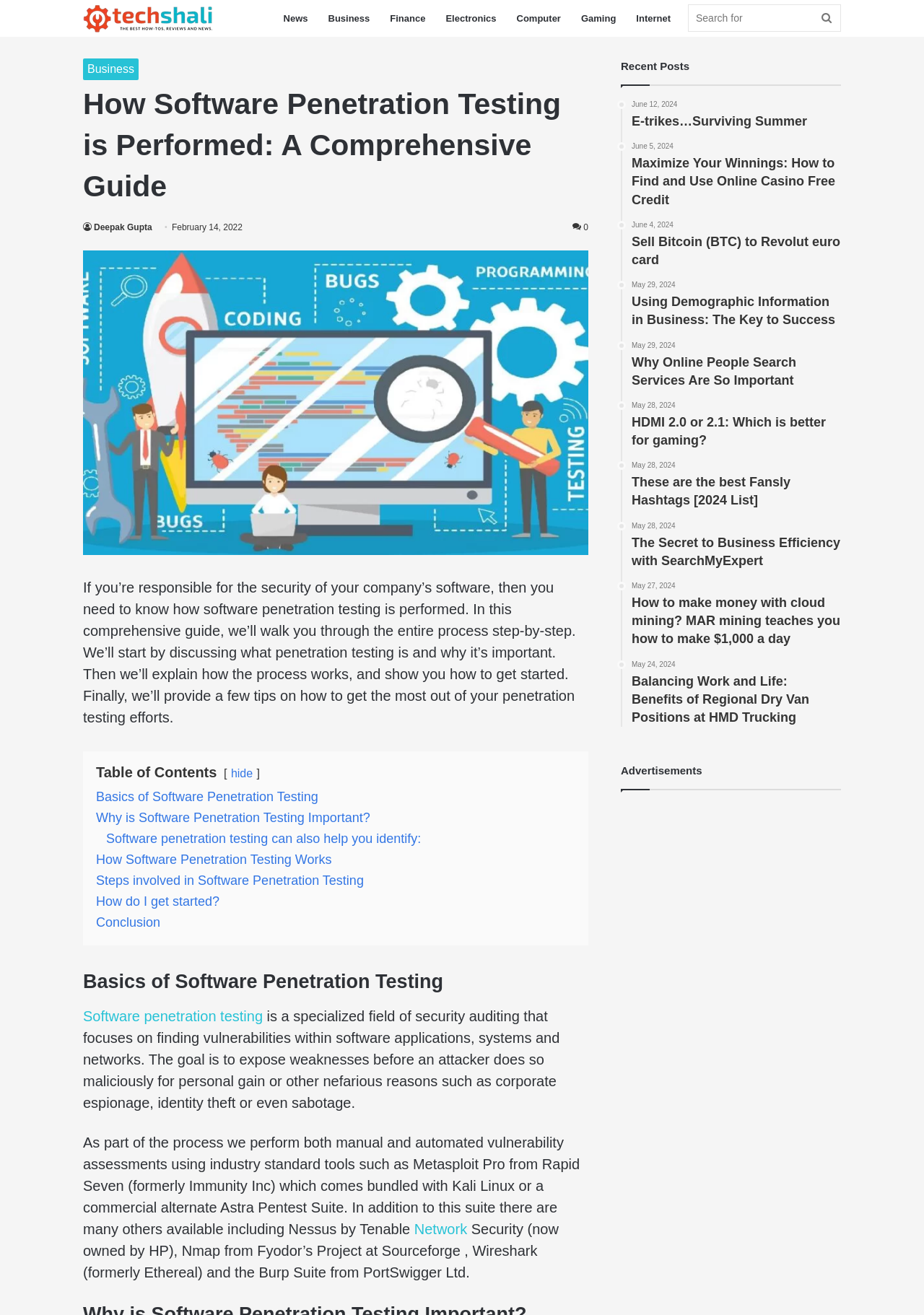Specify the bounding box coordinates of the element's area that should be clicked to execute the given instruction: "Click the 'コメントを送信' button". The coordinates should be four float numbers between 0 and 1, i.e., [left, top, right, bottom].

None